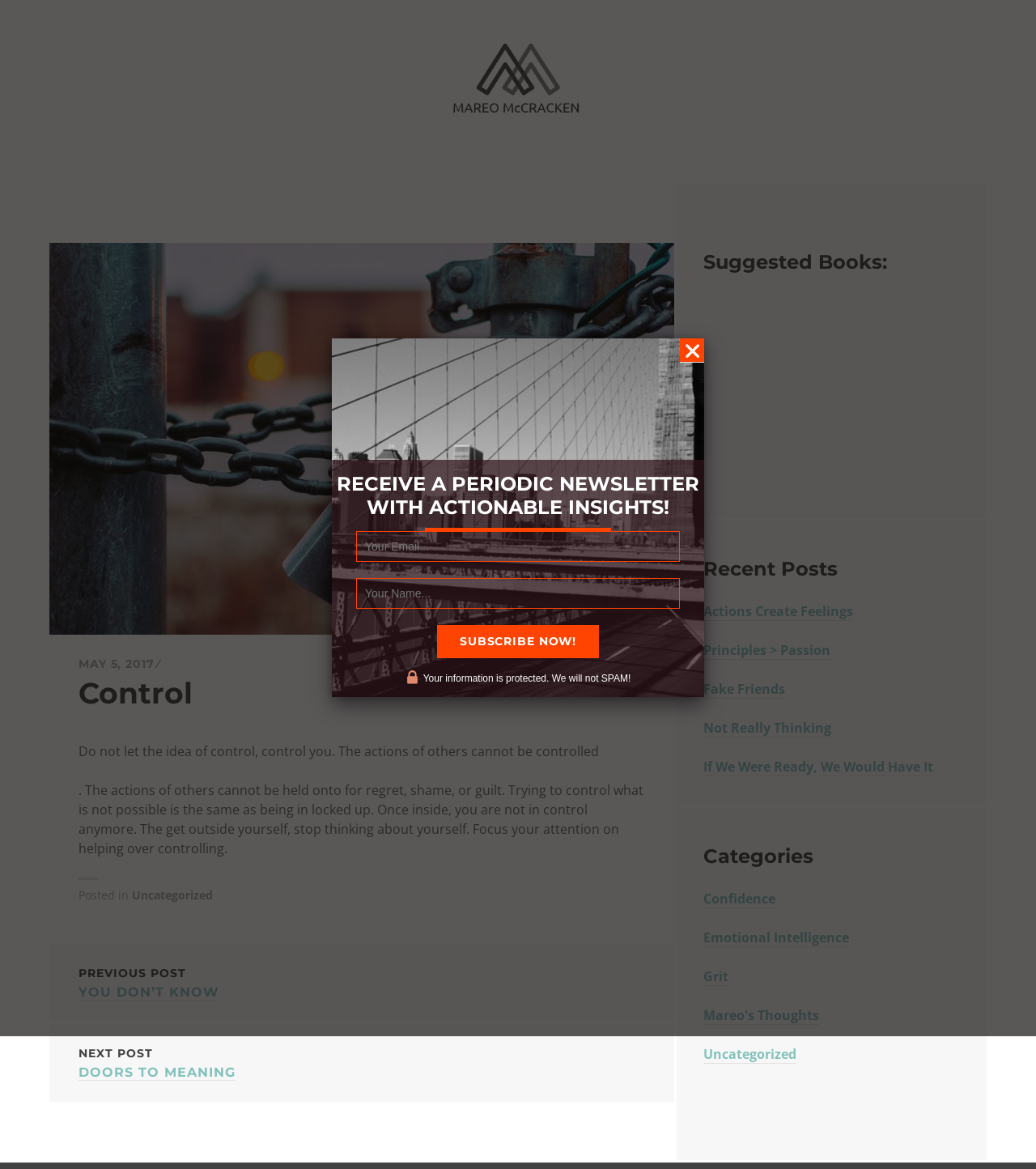Examine the screenshot and answer the question in as much detail as possible: What is the date of the post?

The date of the post can be found in the link element with the text 'MAY 5, 2017' which is located inside the header element.